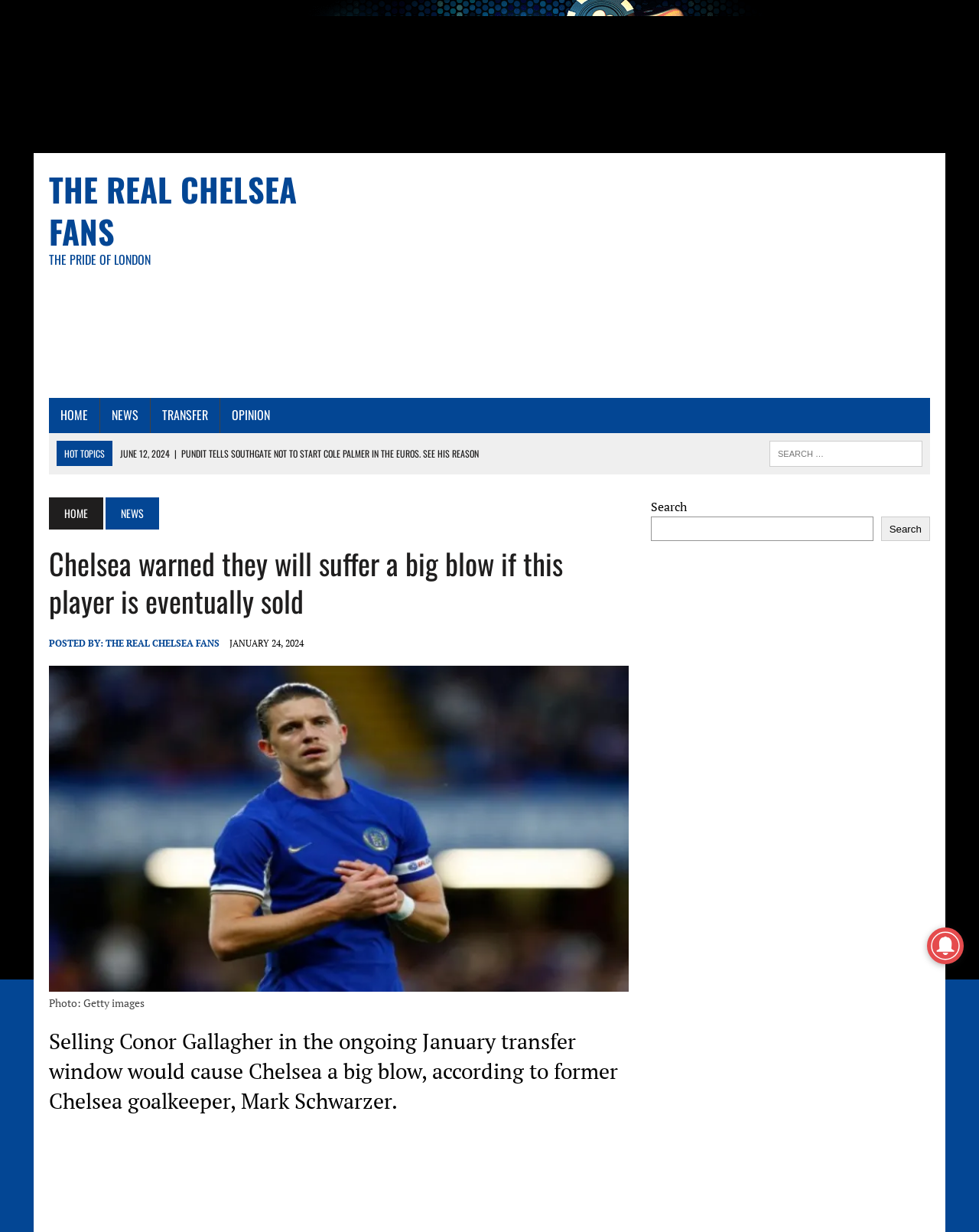What is the source of the image?
Using the image as a reference, answer the question in detail.

The source of the image can be determined by looking at the figcaption 'Photo: Getty images' below the image, which suggests that the image is from Getty images.